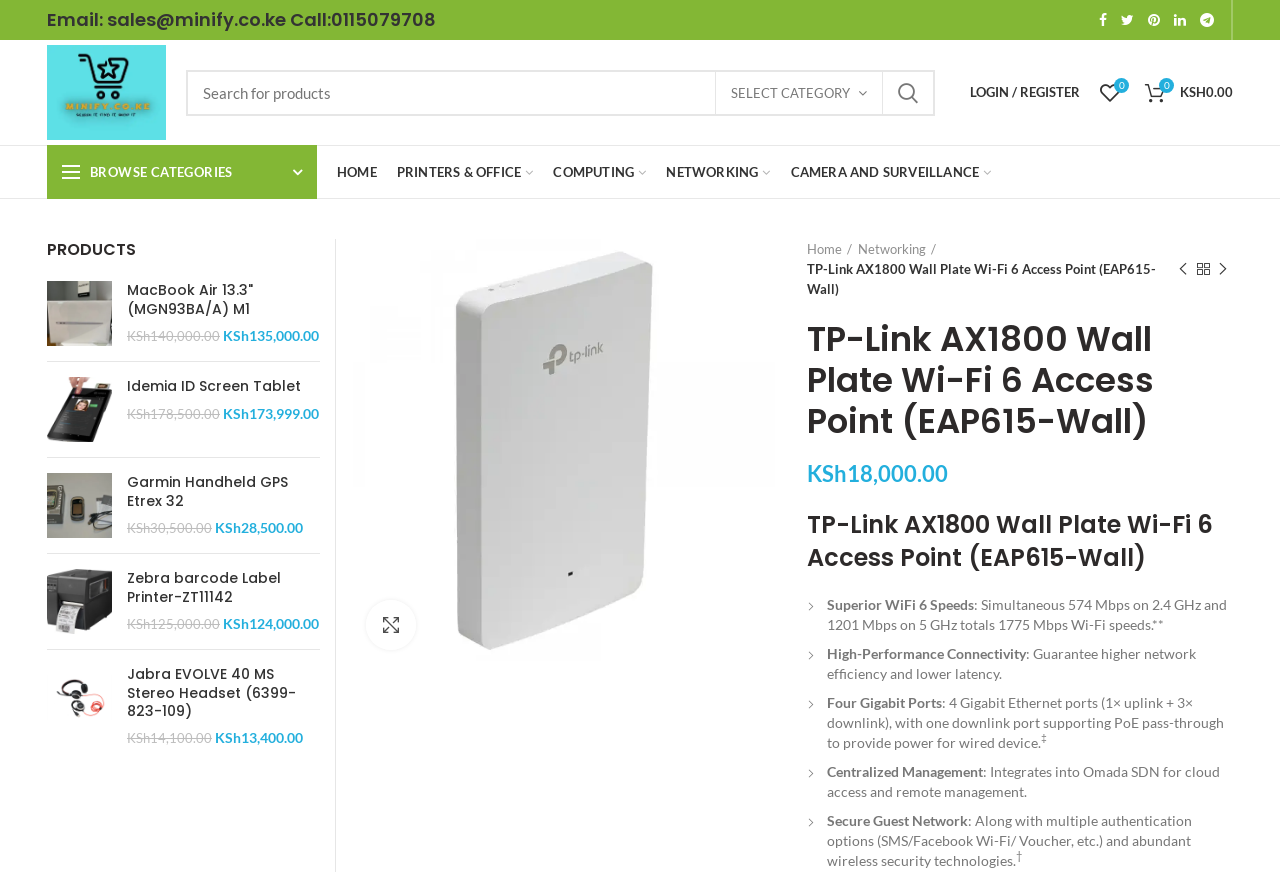What is the speed of the Wi-Fi 6 Access Point?
Based on the screenshot, provide your answer in one word or phrase.

1775 Mbps